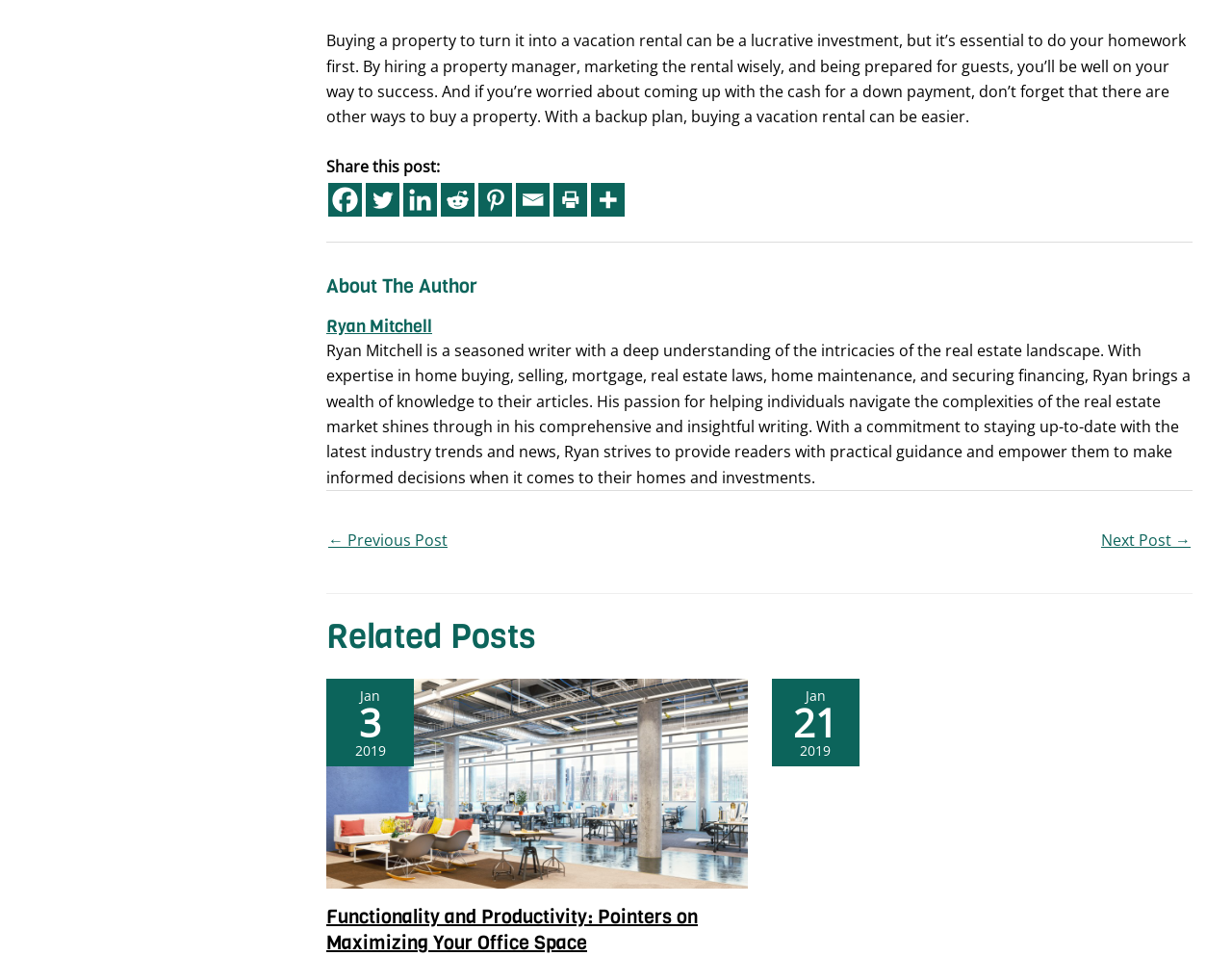Show the bounding box coordinates of the element that should be clicked to complete the task: "Share this post on Facebook".

[0.266, 0.191, 0.294, 0.226]